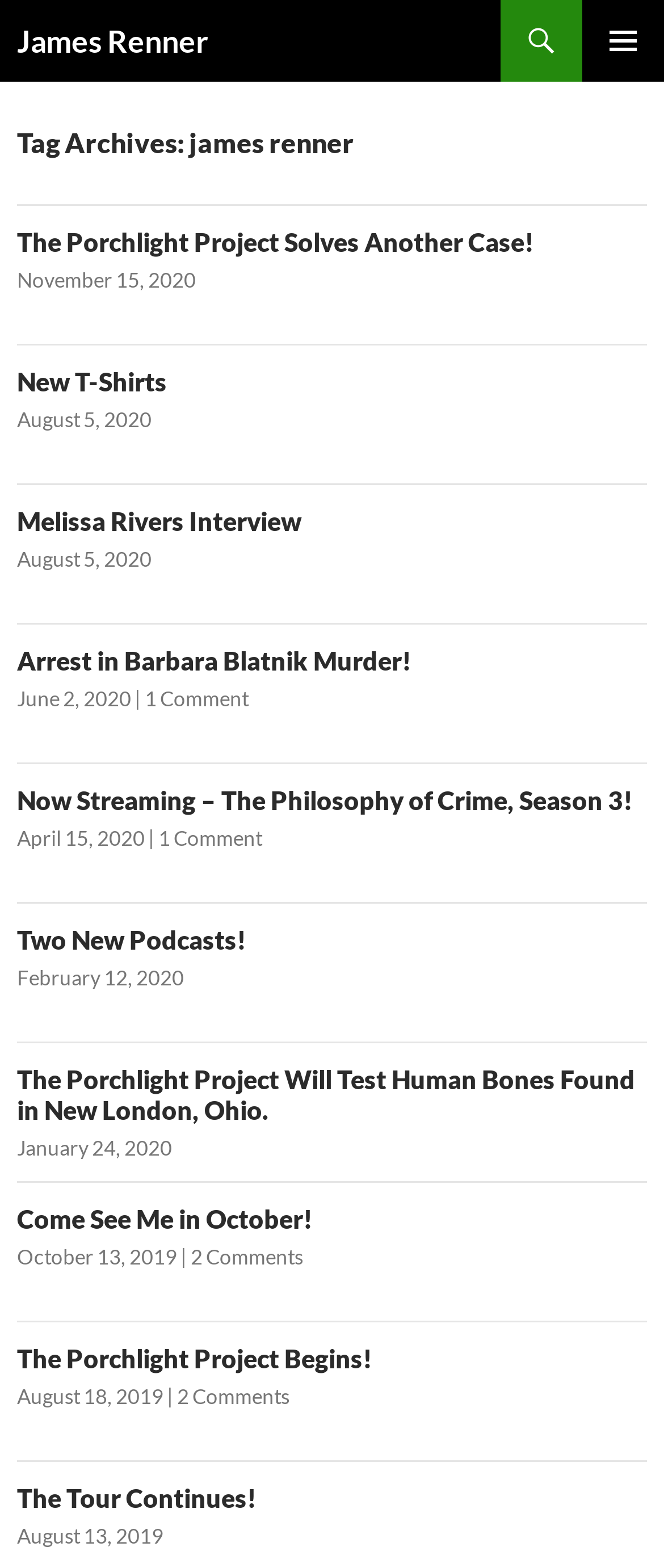How many comments are on the last article?
Please use the image to provide an in-depth answer to the question.

The last article on the webpage has a link element that reads '2 Comments'. This suggests that there are 2 comments on the last article.